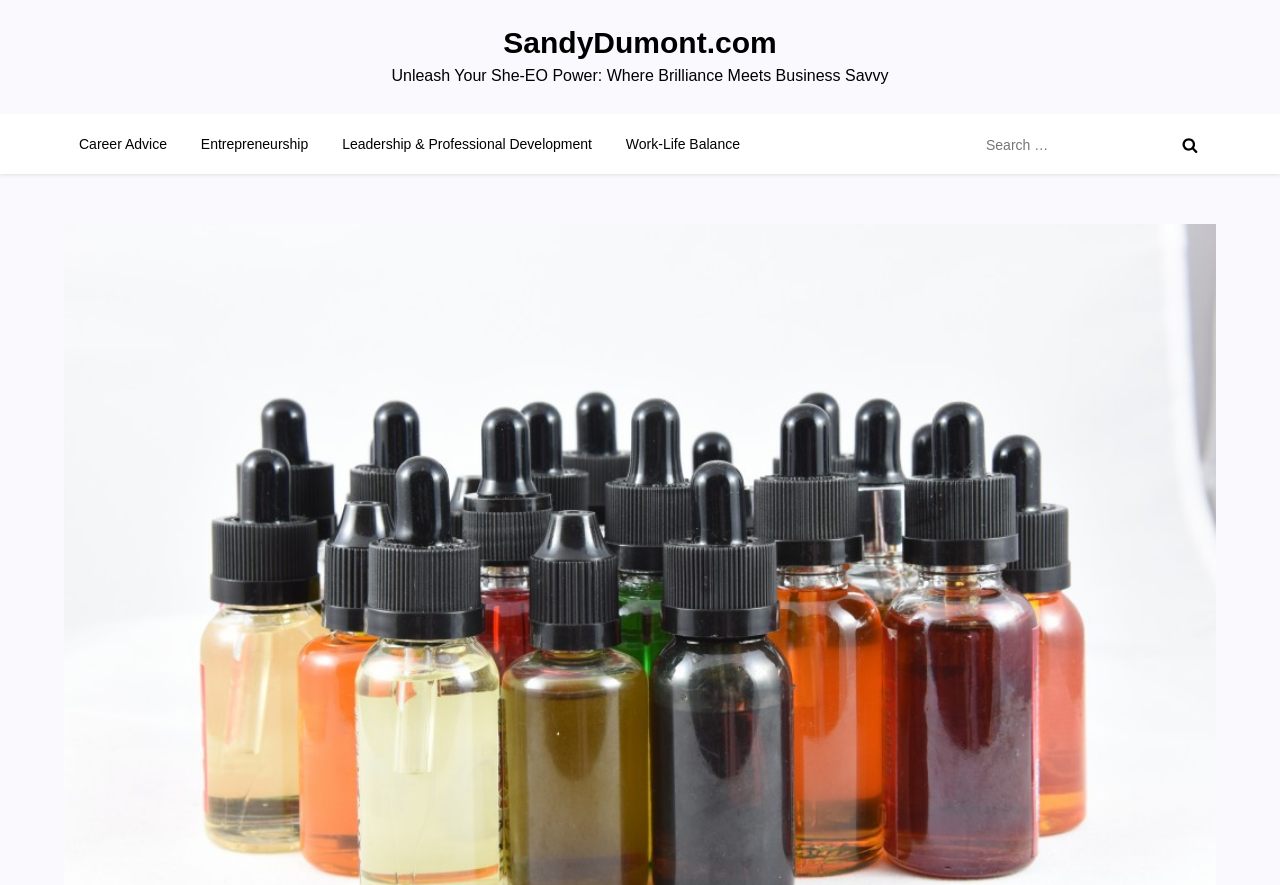What is the website's main topic?
Please provide a comprehensive answer based on the visual information in the image.

Based on the navigation links provided, such as 'Career Advice', 'Entrepreneurship', 'Leadership & Professional Development', and 'Work-Life Balance', it can be inferred that the website's main topic is related to business and entrepreneurship.